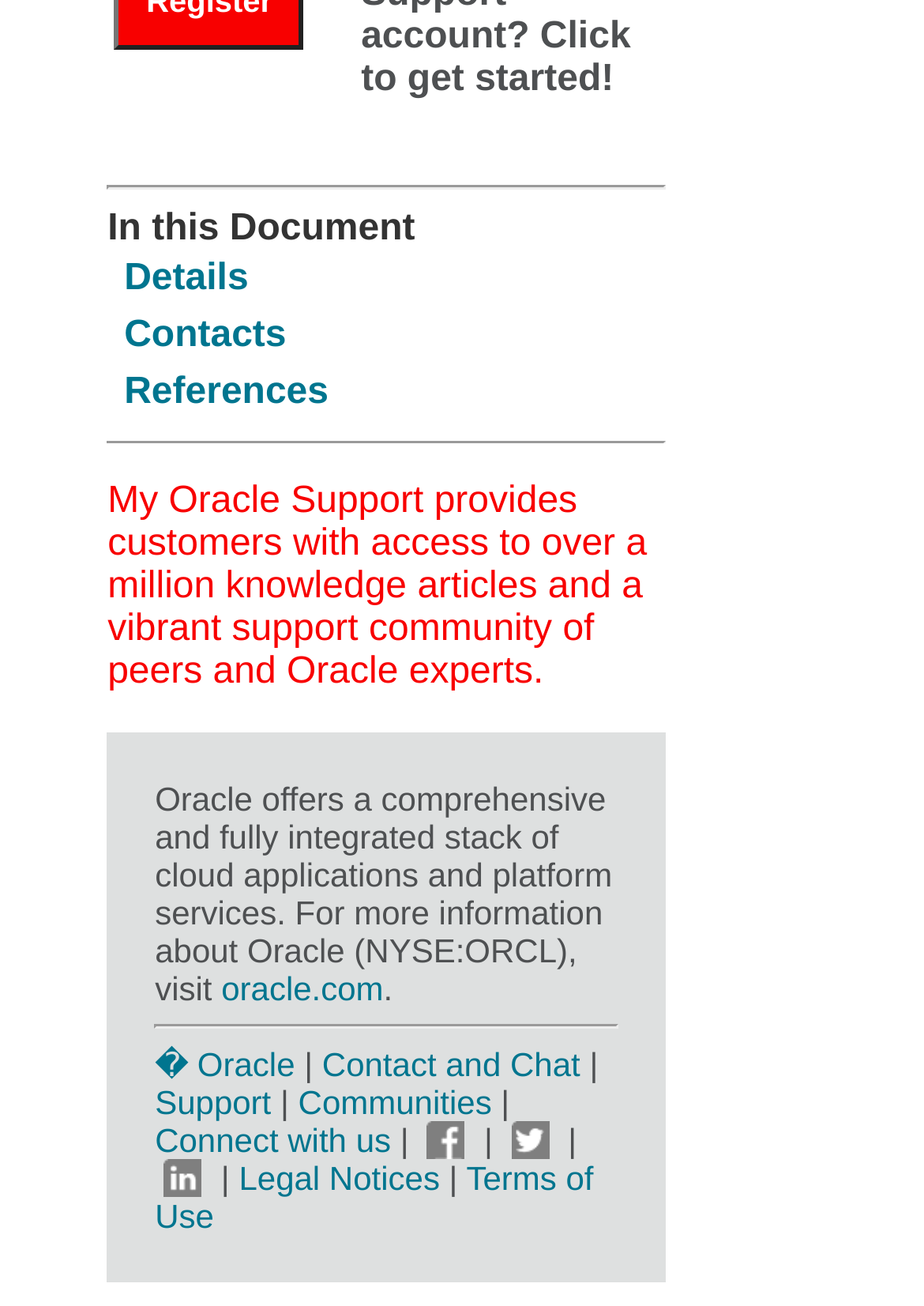Please answer the following query using a single word or phrase: 
What are the social media links in the footer section?

Facebook, Twitter, Linked In